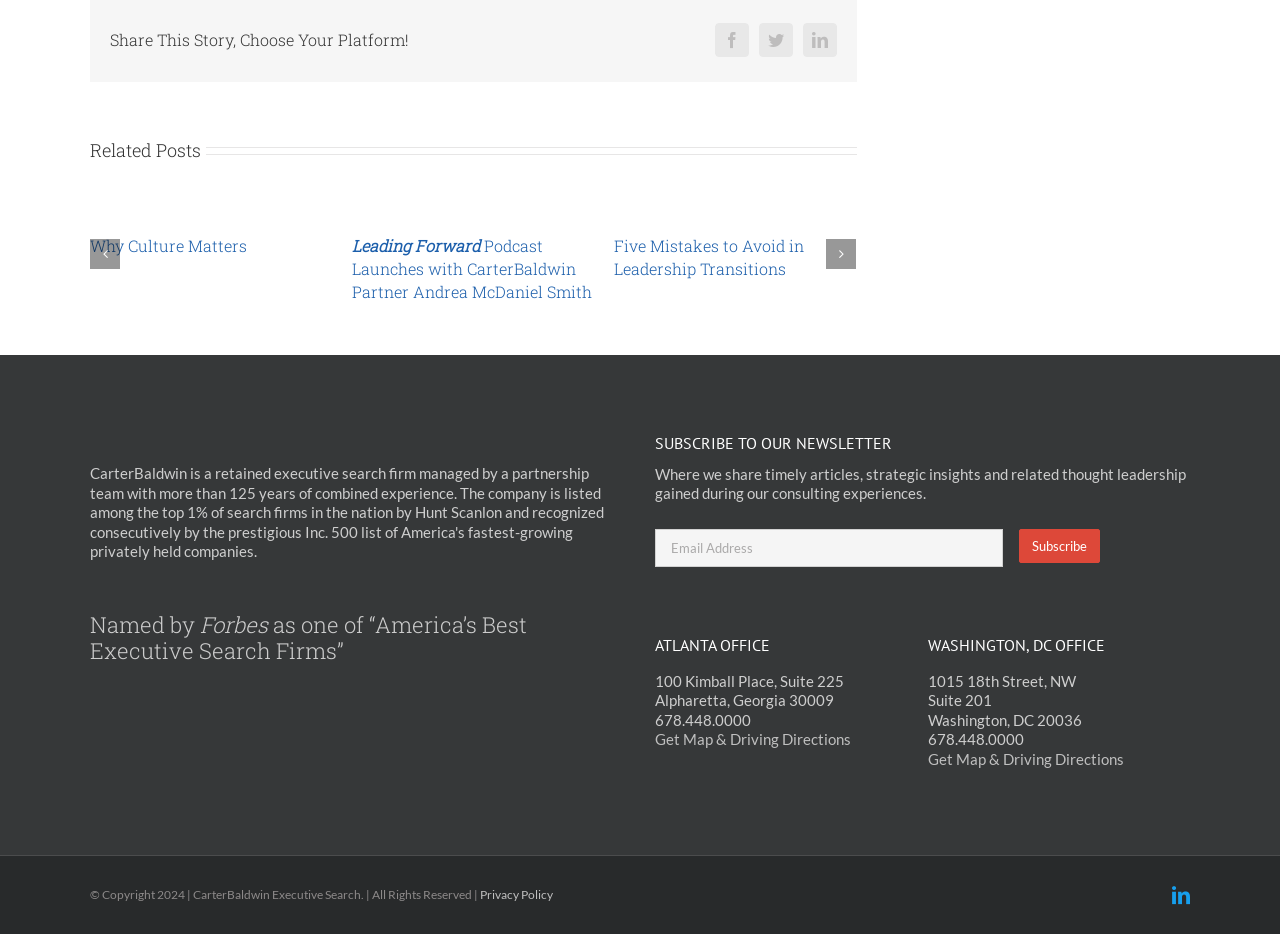Ascertain the bounding box coordinates for the UI element detailed here: "Why Culture Matters". The coordinates should be provided as [left, top, right, bottom] with each value being a float between 0 and 1.

[0.275, 0.252, 0.398, 0.274]